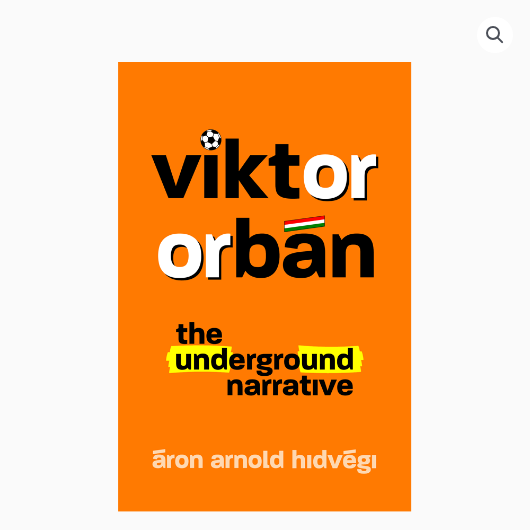Using details from the image, please answer the following question comprehensively:
What is integrated into the stylized form of 'Orbán'?

The stylized form of 'Orbán' integrates a soccer ball and a Hungarian flag motif because the caption specifically states that the title 'Orbán' is stylized with these elements, which adds a unique and creative touch to the book cover design.